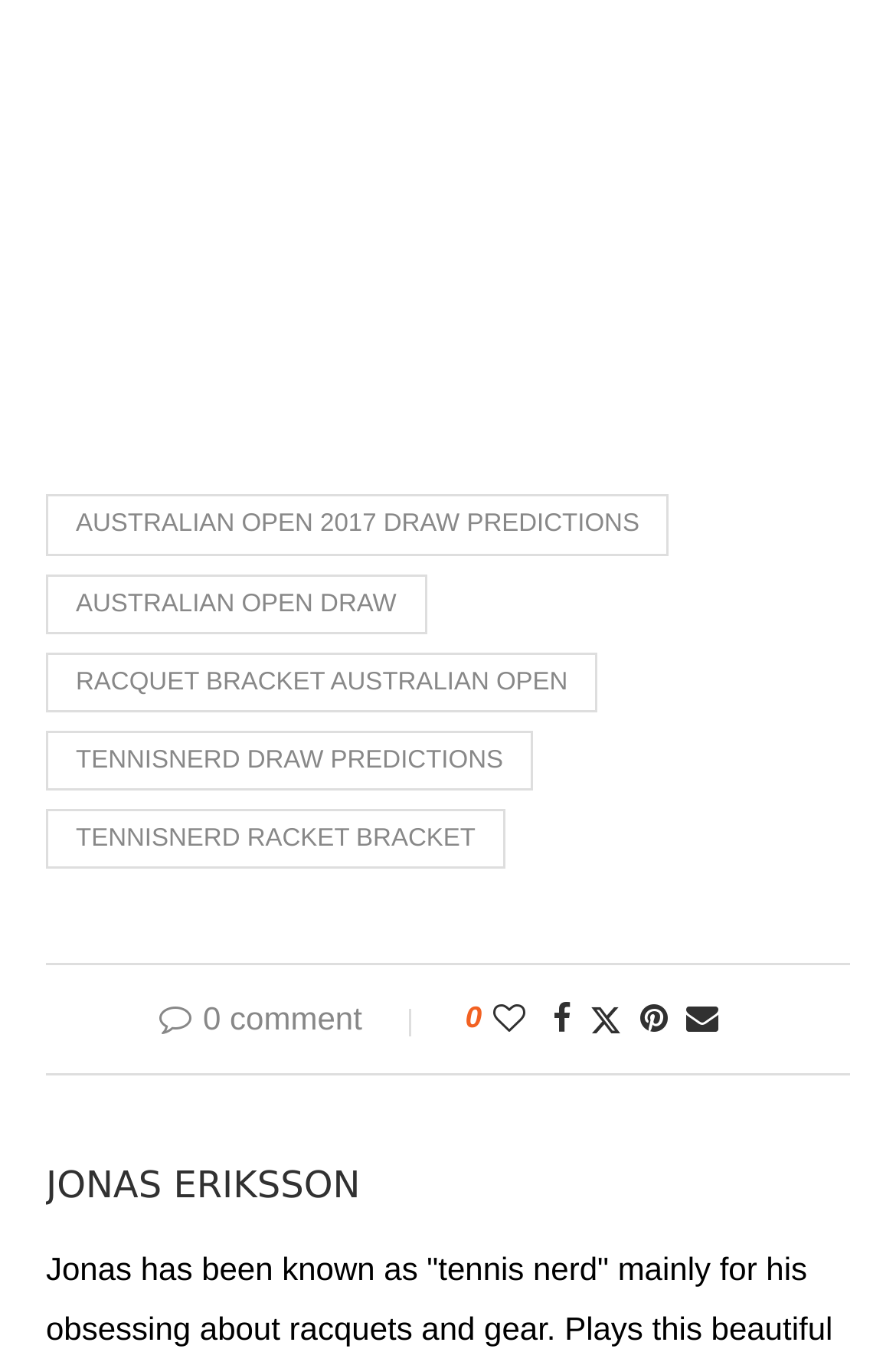What is the topic of the links at the top?
Give a detailed response to the question by analyzing the screenshot.

The links at the top of the page, such as 'AUSTRALIAN OPEN 2017 DRAW PREDICTIONS', 'AUSTRALIAN OPEN DRAW', and 'RACQUET BRACKET AUSTRALIAN OPEN', all relate to the Australian Open tennis tournament.